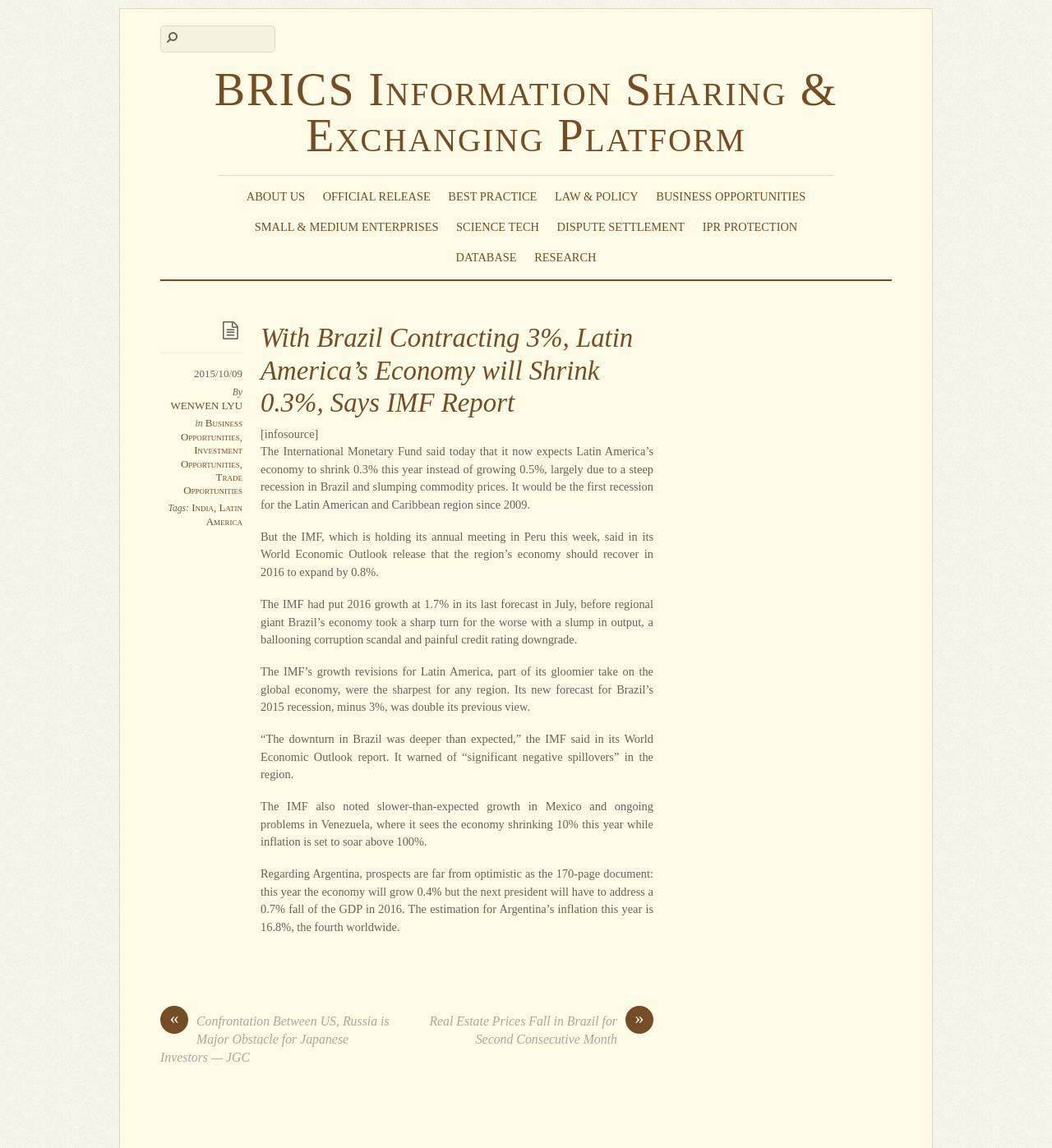Find the bounding box coordinates for the UI element whose description is: "Small & Medium Enterprises". The coordinates should be four float numbers between 0 and 1, in the format [left, top, right, bottom].

[0.238, 0.187, 0.421, 0.209]